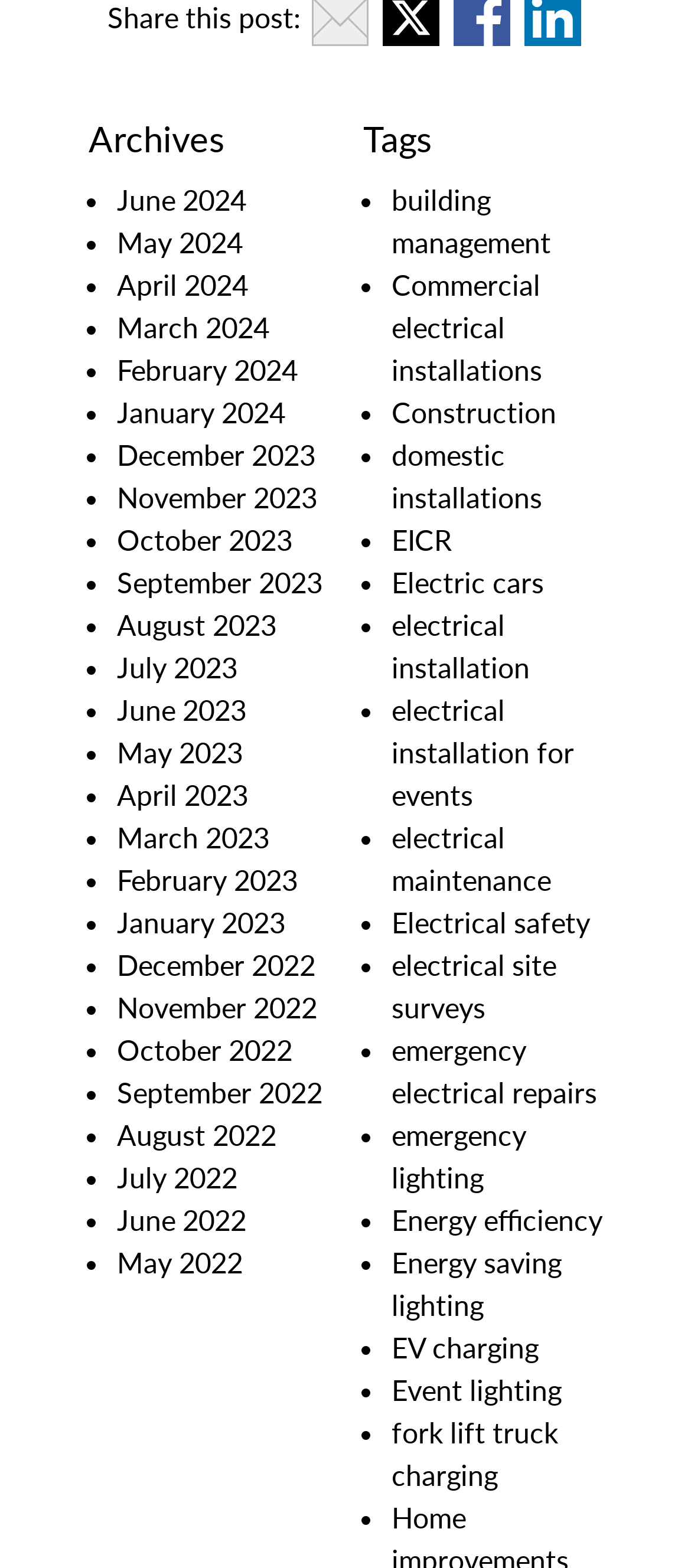Identify the bounding box coordinates of the clickable region necessary to fulfill the following instruction: "Explore building management". The bounding box coordinates should be four float numbers between 0 and 1, i.e., [left, top, right, bottom].

[0.567, 0.116, 0.797, 0.165]